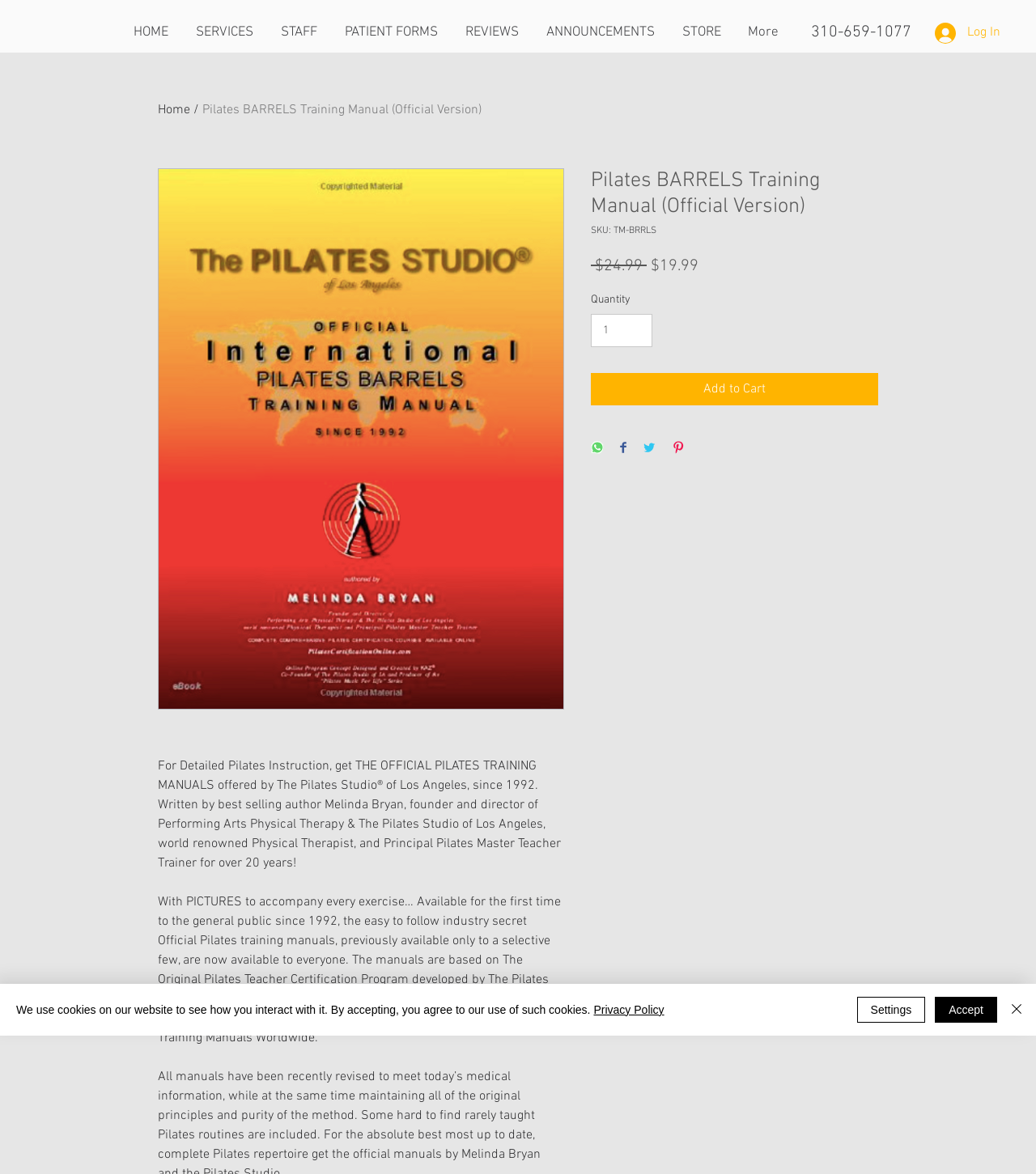Locate the bounding box coordinates of the element that needs to be clicked to carry out the instruction: "Click the 'Add to Cart' button". The coordinates should be given as four float numbers ranging from 0 to 1, i.e., [left, top, right, bottom].

[0.57, 0.318, 0.848, 0.345]